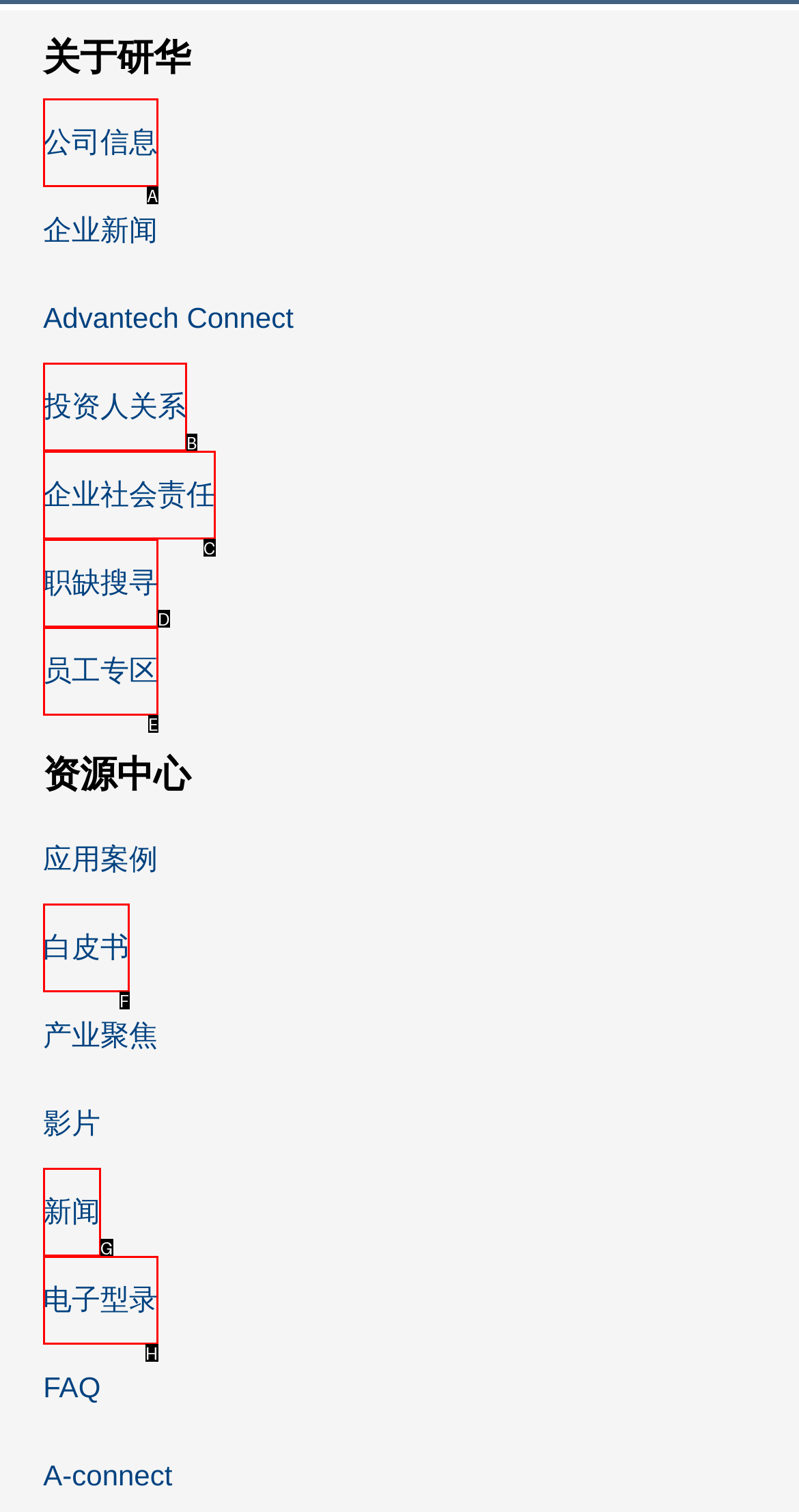Identify which option matches the following description: 投资人关系
Answer by giving the letter of the correct option directly.

B